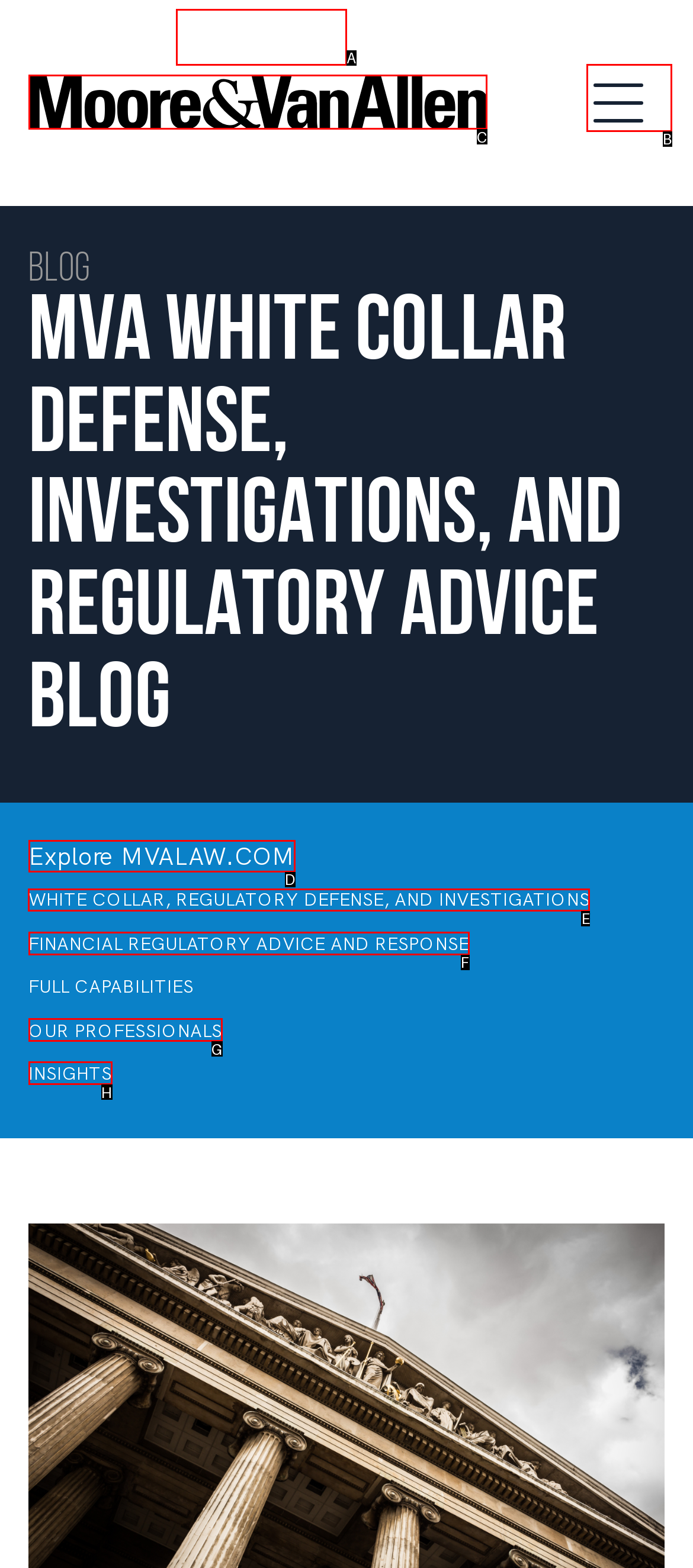Please identify the correct UI element to click for the task: View WHITE COLLAR, REGULATORY DEFENSE, AND INVESTIGATIONS Respond with the letter of the appropriate option.

E